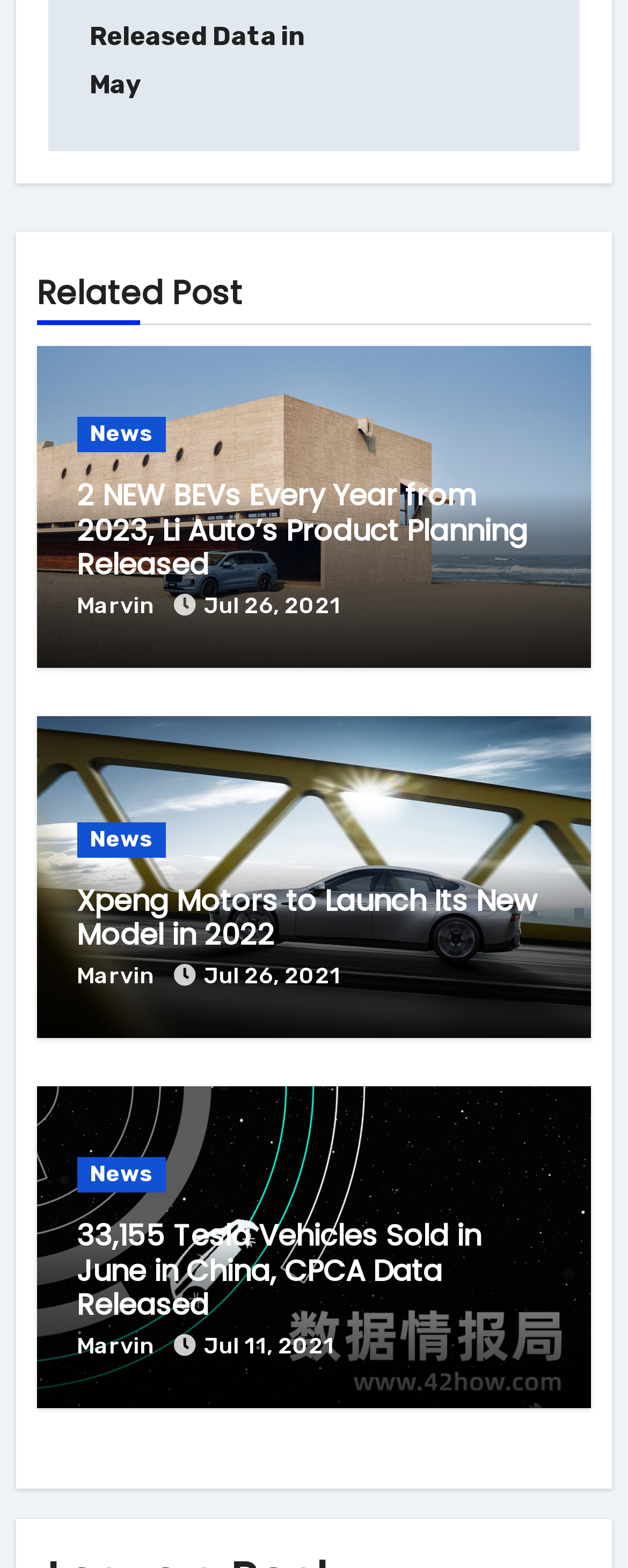When was the second post published?
Using the picture, provide a one-word or short phrase answer.

Jul 26, 2021